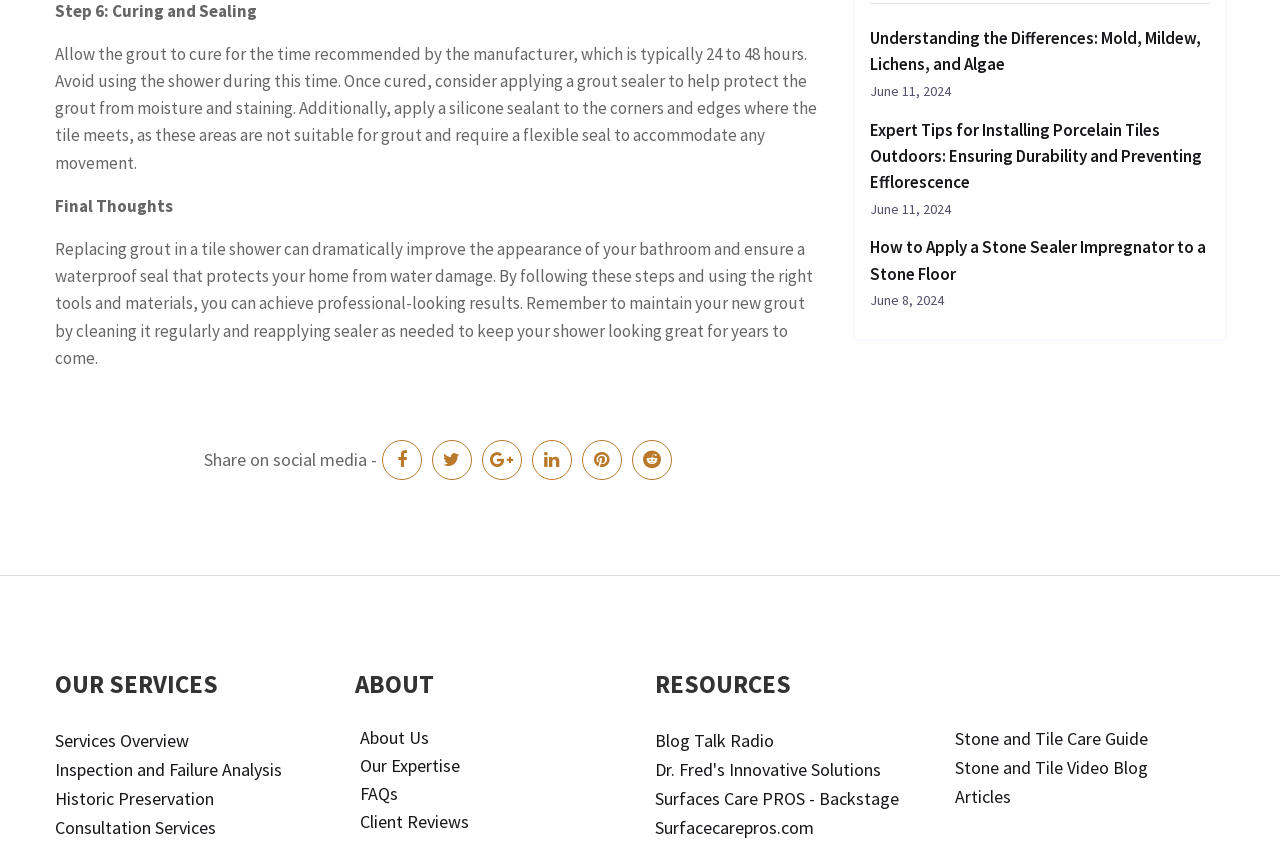What is the title of the article related to mold, mildew, lichens, and algae?
Based on the screenshot, provide your answer in one word or phrase.

Understanding the Differences